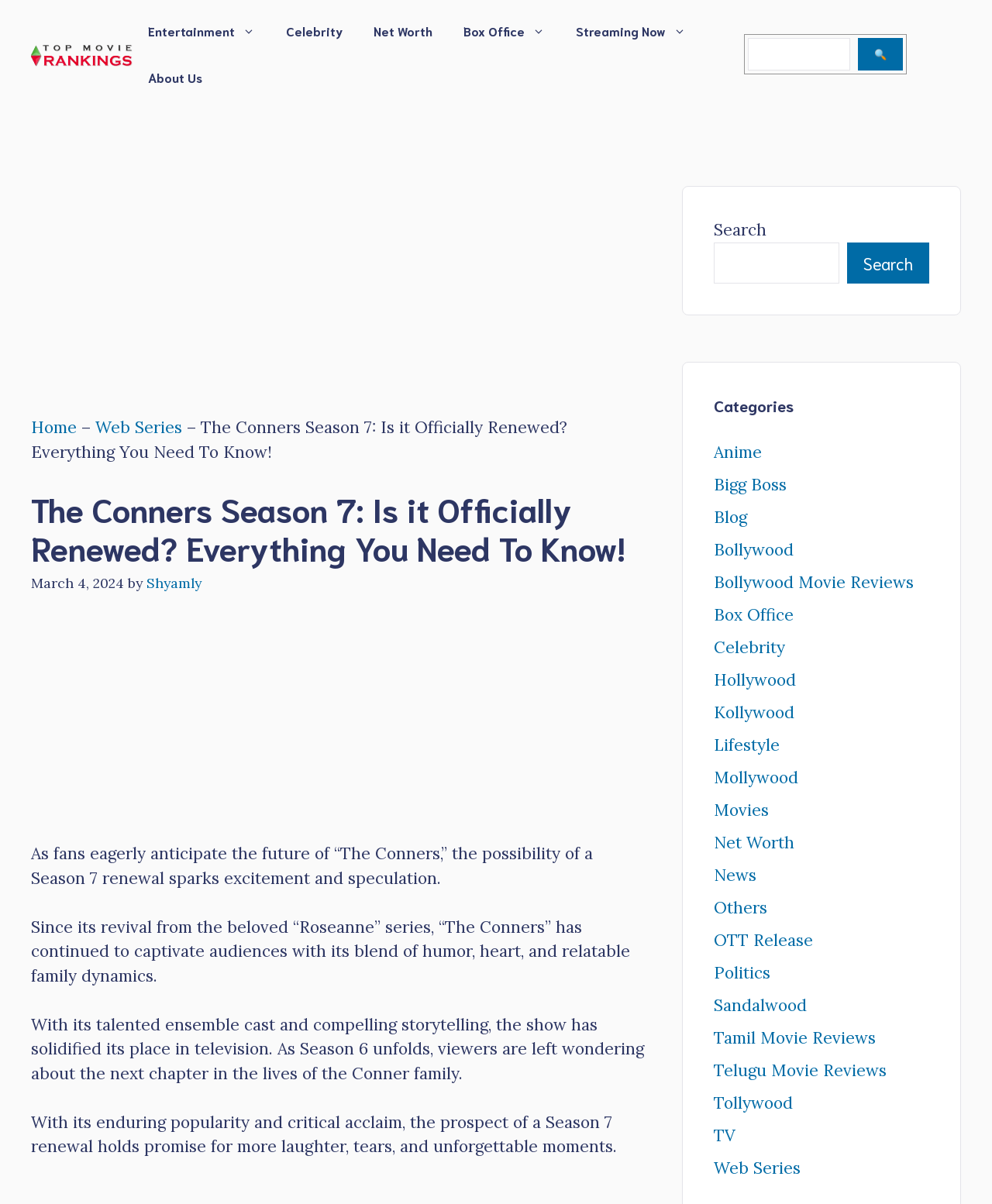Identify the bounding box coordinates for the UI element mentioned here: "TV". Provide the coordinates as four float values between 0 and 1, i.e., [left, top, right, bottom].

[0.72, 0.934, 0.741, 0.952]